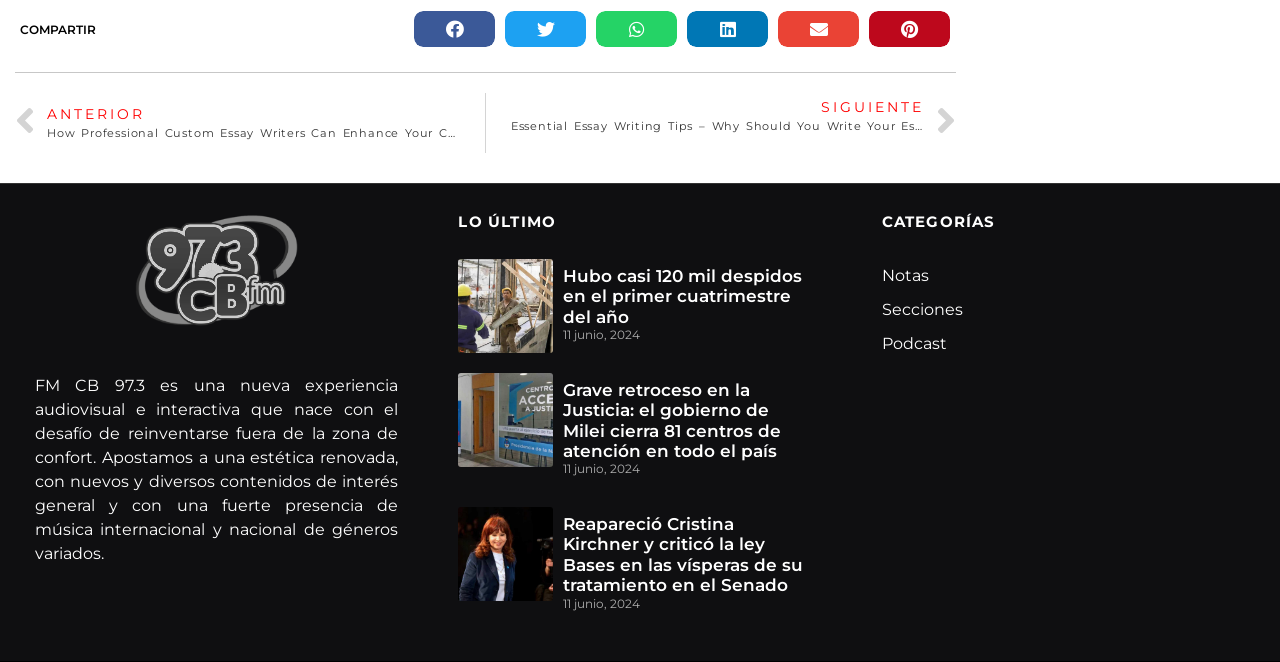Use a single word or phrase to answer the question:
What are the categories listed on the webpage?

Notas, Secciones, Podcast